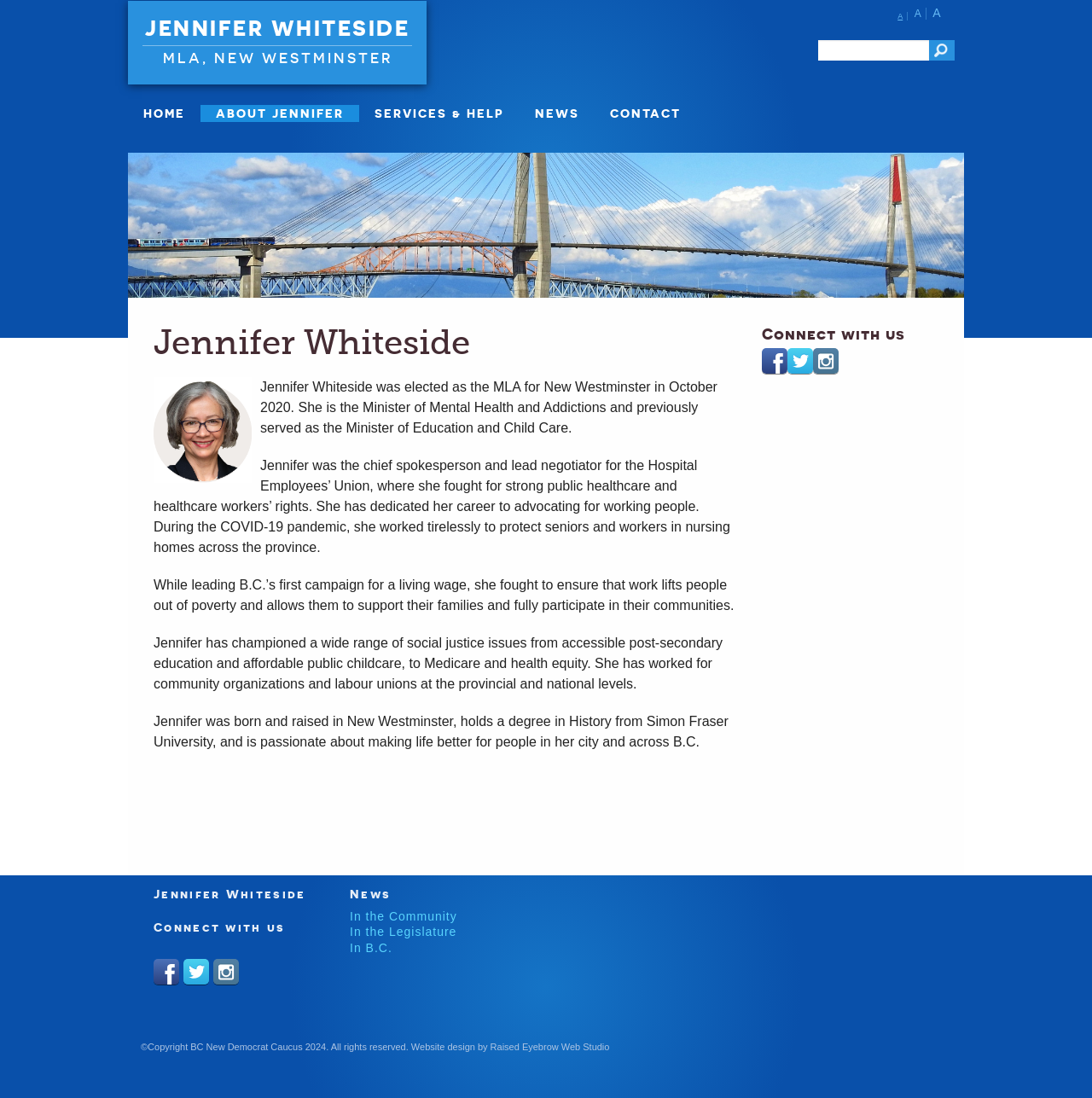Pinpoint the bounding box coordinates of the clickable area necessary to execute the following instruction: "Click the 'HOME' link". The coordinates should be given as four float numbers between 0 and 1, namely [left, top, right, bottom].

[0.117, 0.096, 0.184, 0.111]